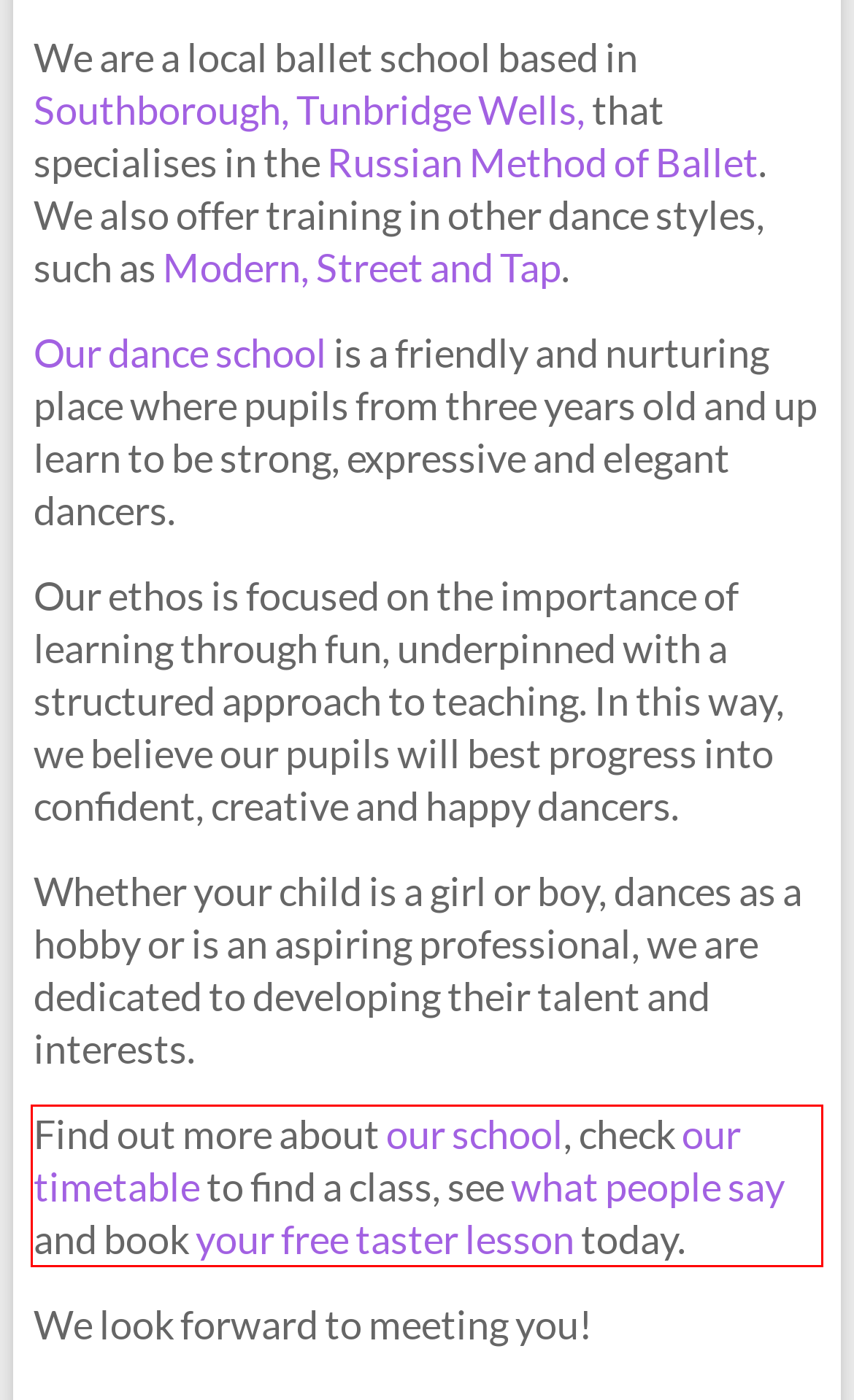Observe the screenshot of the webpage that includes a red rectangle bounding box. Conduct OCR on the content inside this red bounding box and generate the text.

Find out more about our school, check our timetable to find a class, see what people say and book your free taster lesson today.